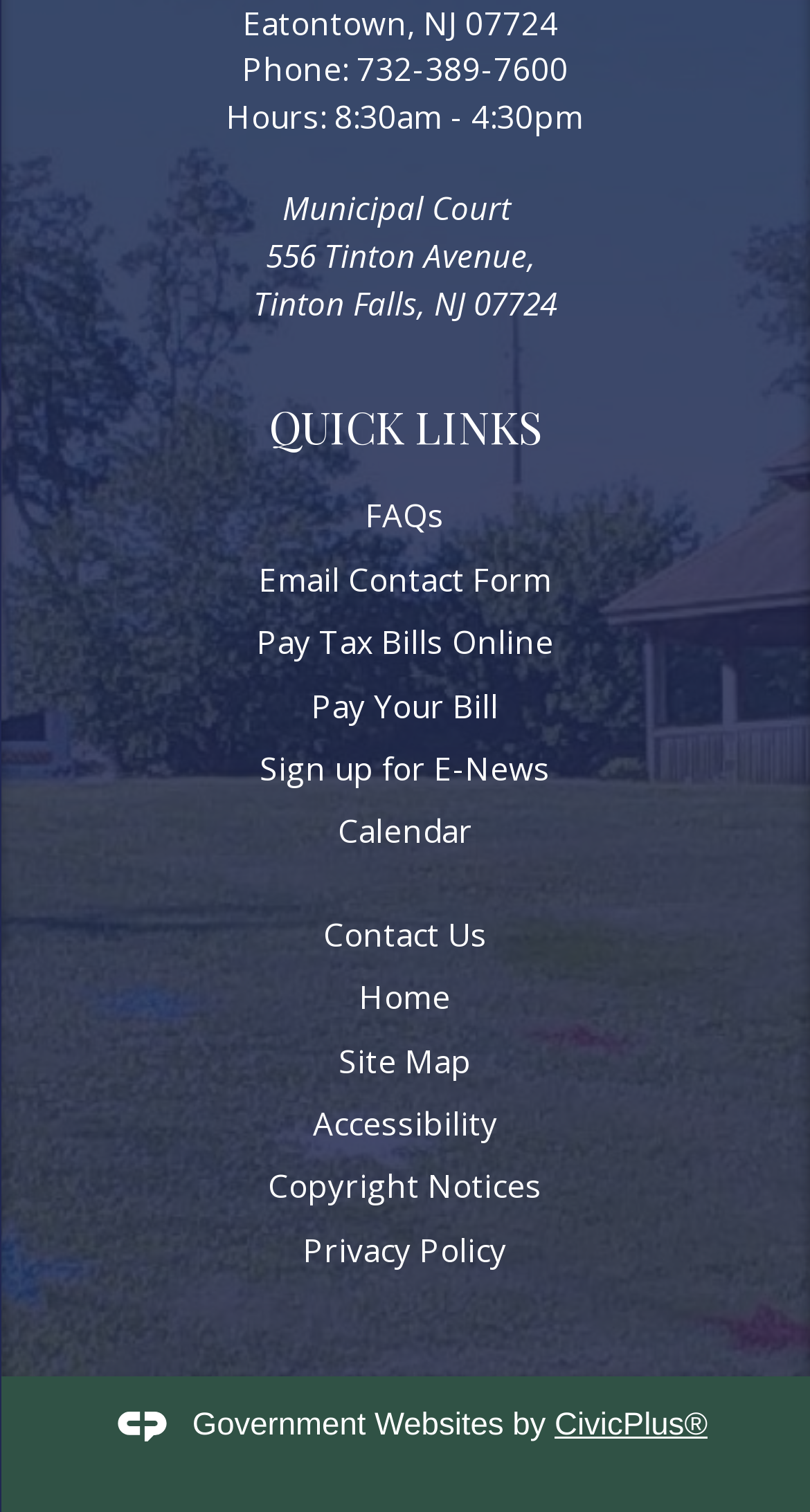Can you show the bounding box coordinates of the region to click on to complete the task described in the instruction: "View the site map"?

[0.418, 0.687, 0.582, 0.715]